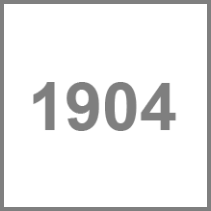Provide a thorough description of the contents of the image.

The image features the numeral "1904" displayed prominently in a grey font against a blank background. This figure may signify a significant year, possibly related to the history or establishment of a company, institution, or an important event. In a broader context, such dates are often used to highlight milestones, anniversaries, or historical references that carry cultural or contextual relevance. The clean design emphasizes the number, making it a focal point that invites the viewer to consider its significance within the surrounding content.